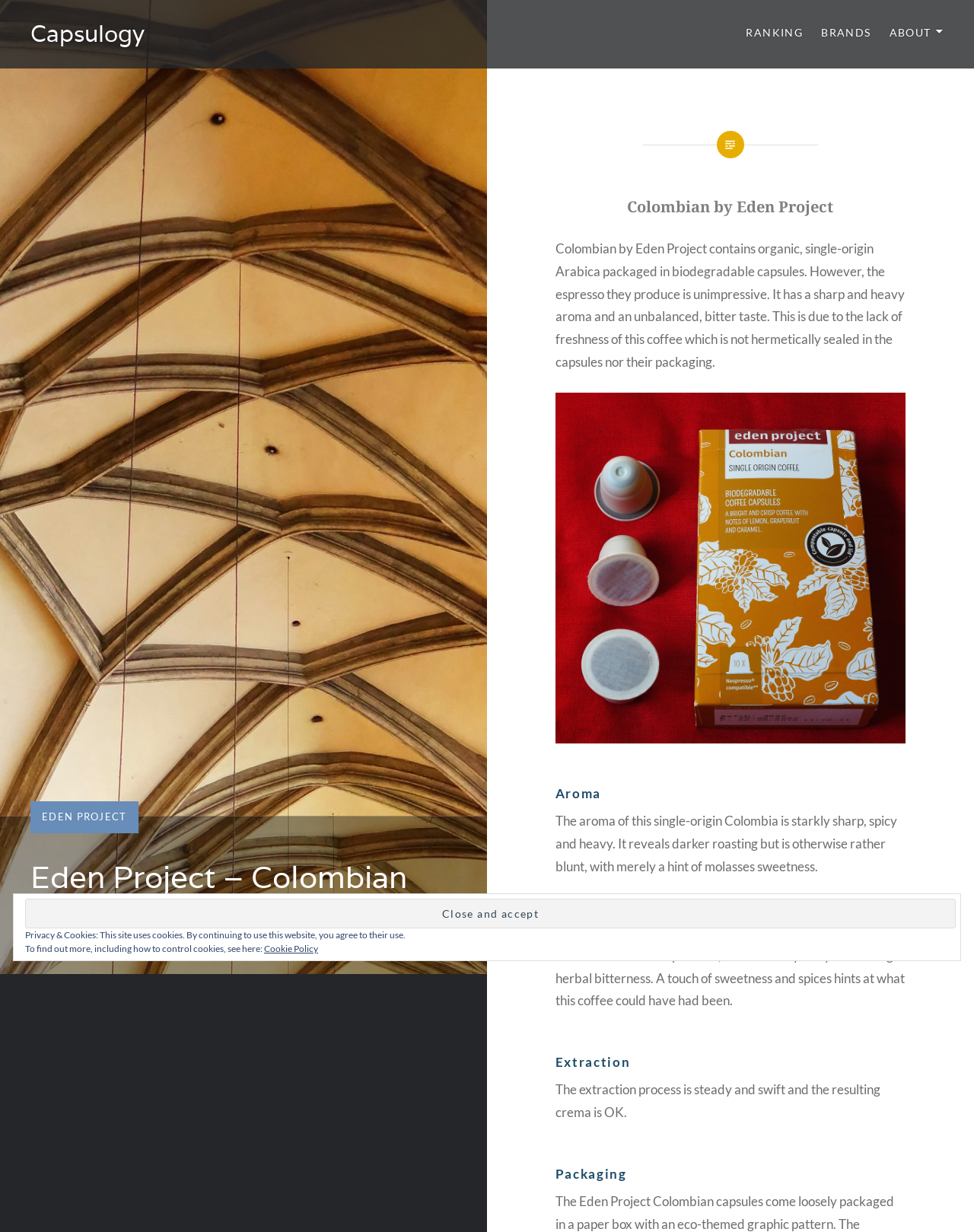From the details in the image, provide a thorough response to the question: What is the taste of the coffee?

The review states that the taste of the coffee is unimpressive, with a watery body and lasting herbal bitterness, and only a hint of sweetness and spices.